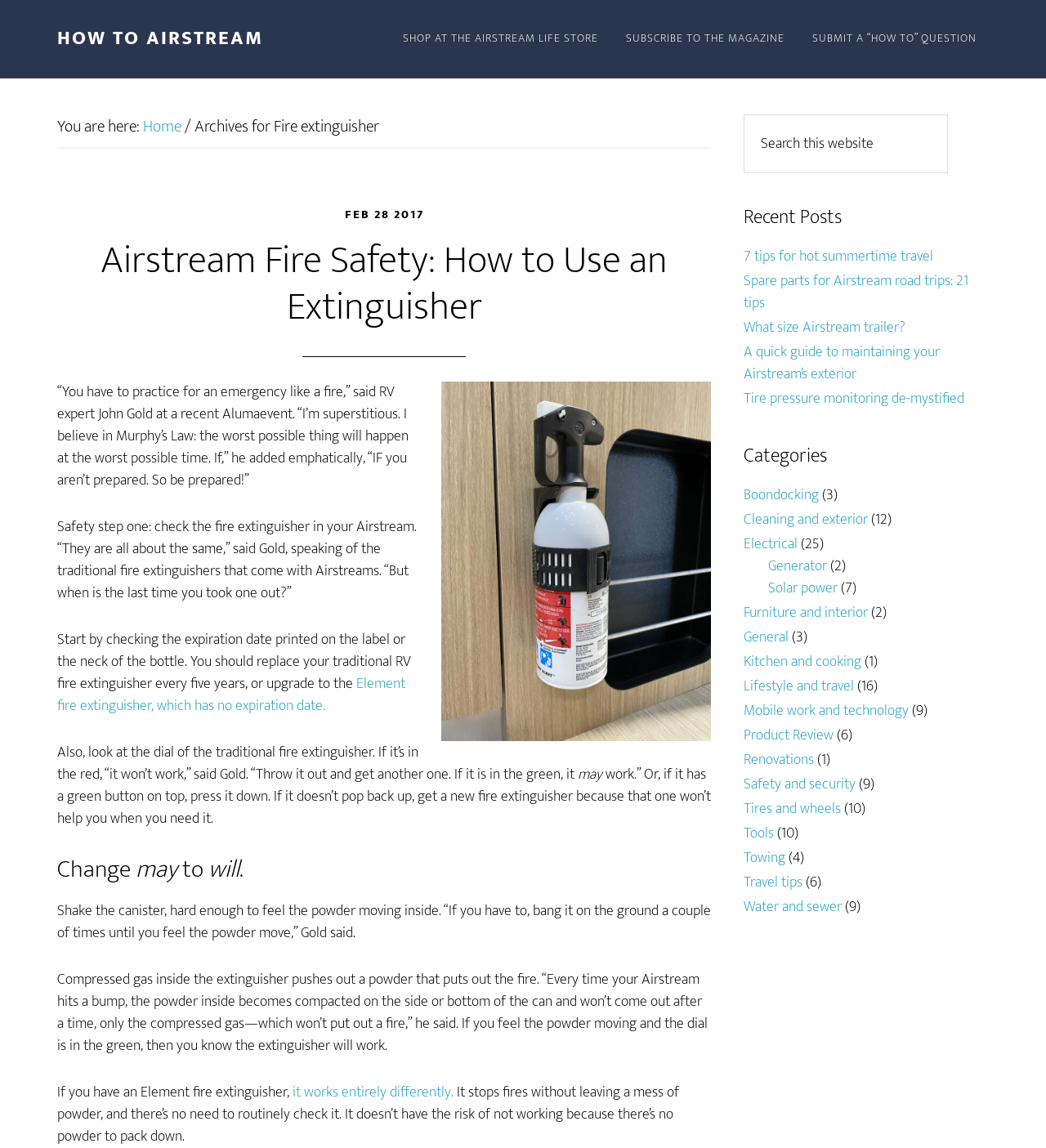Using the details in the image, give a detailed response to the question below:
What is the purpose of shaking a fire extinguisher?

The purpose of shaking a fire extinguisher is to feel the powder moving inside, as mentioned in the sentence 'Shake the canister, hard enough to feel the powder moving inside.' This is to ensure that the powder is not compacted and will come out when needed.